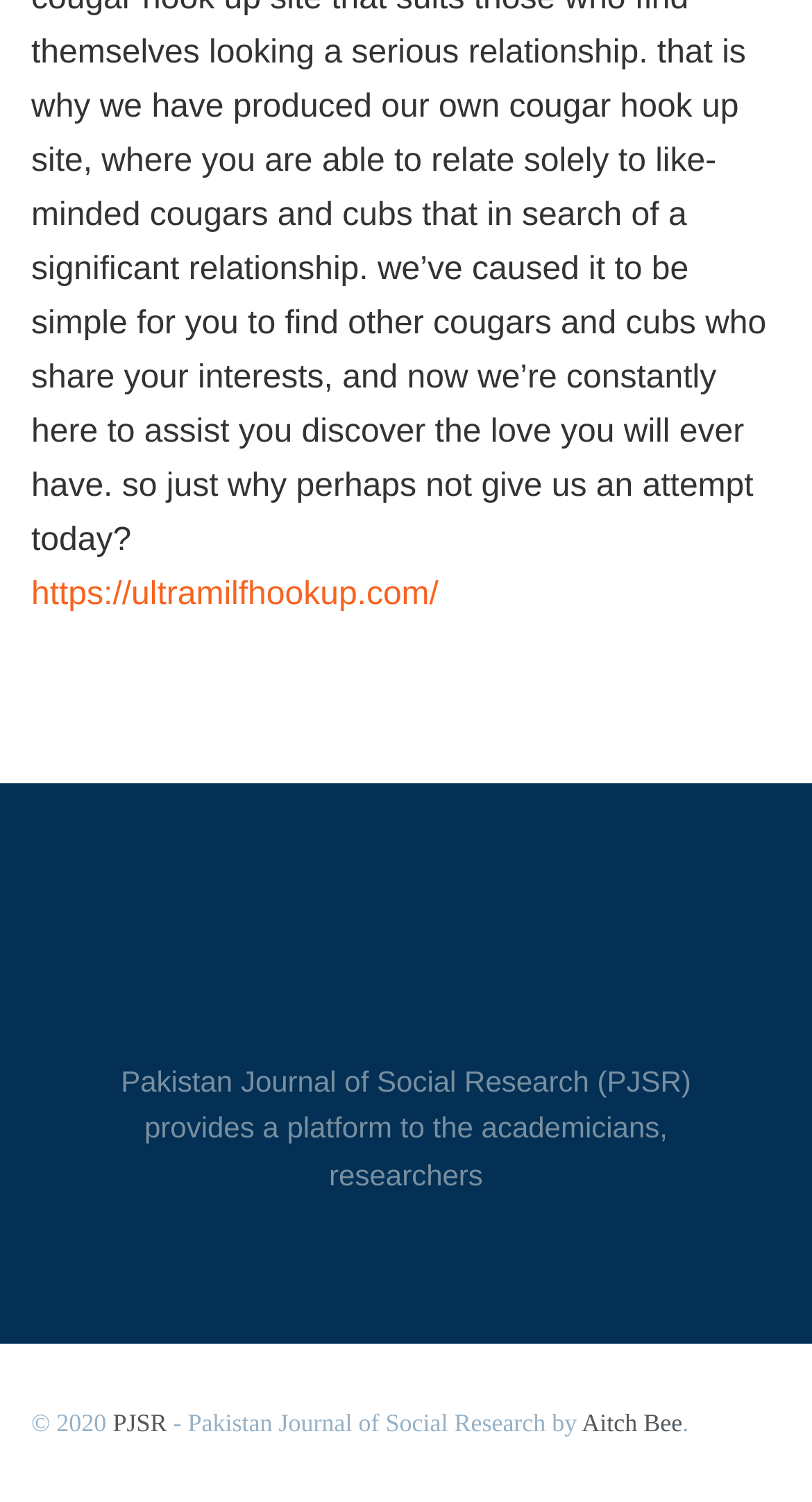Using the provided element description: "Aitch Bee", identify the bounding box coordinates. The coordinates should be four floats between 0 and 1 in the order [left, top, right, bottom].

[0.717, 0.938, 0.84, 0.957]